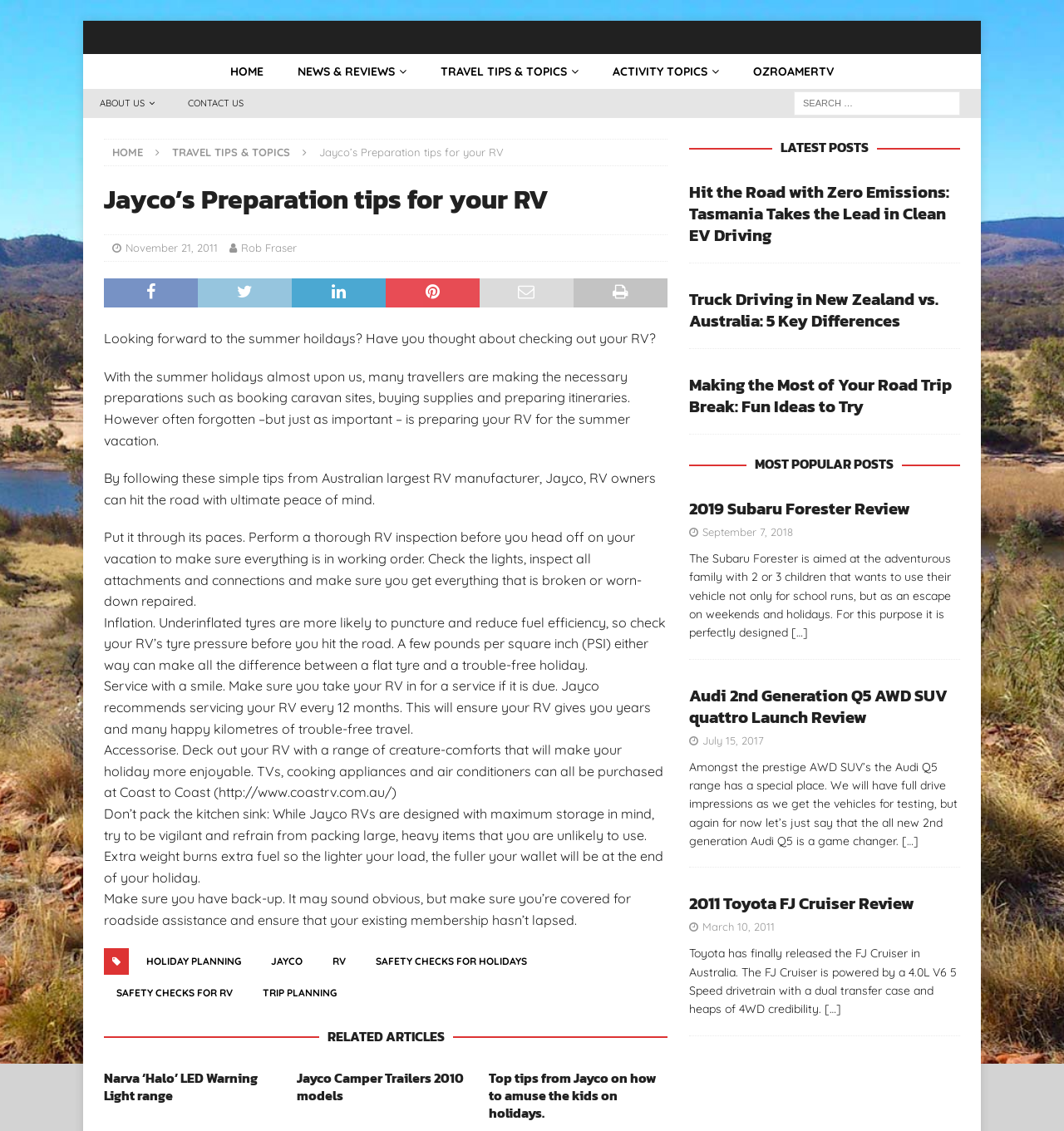Pinpoint the bounding box coordinates of the clickable element to carry out the following instruction: "Learn about RV safety checks for holidays."

[0.341, 0.838, 0.507, 0.862]